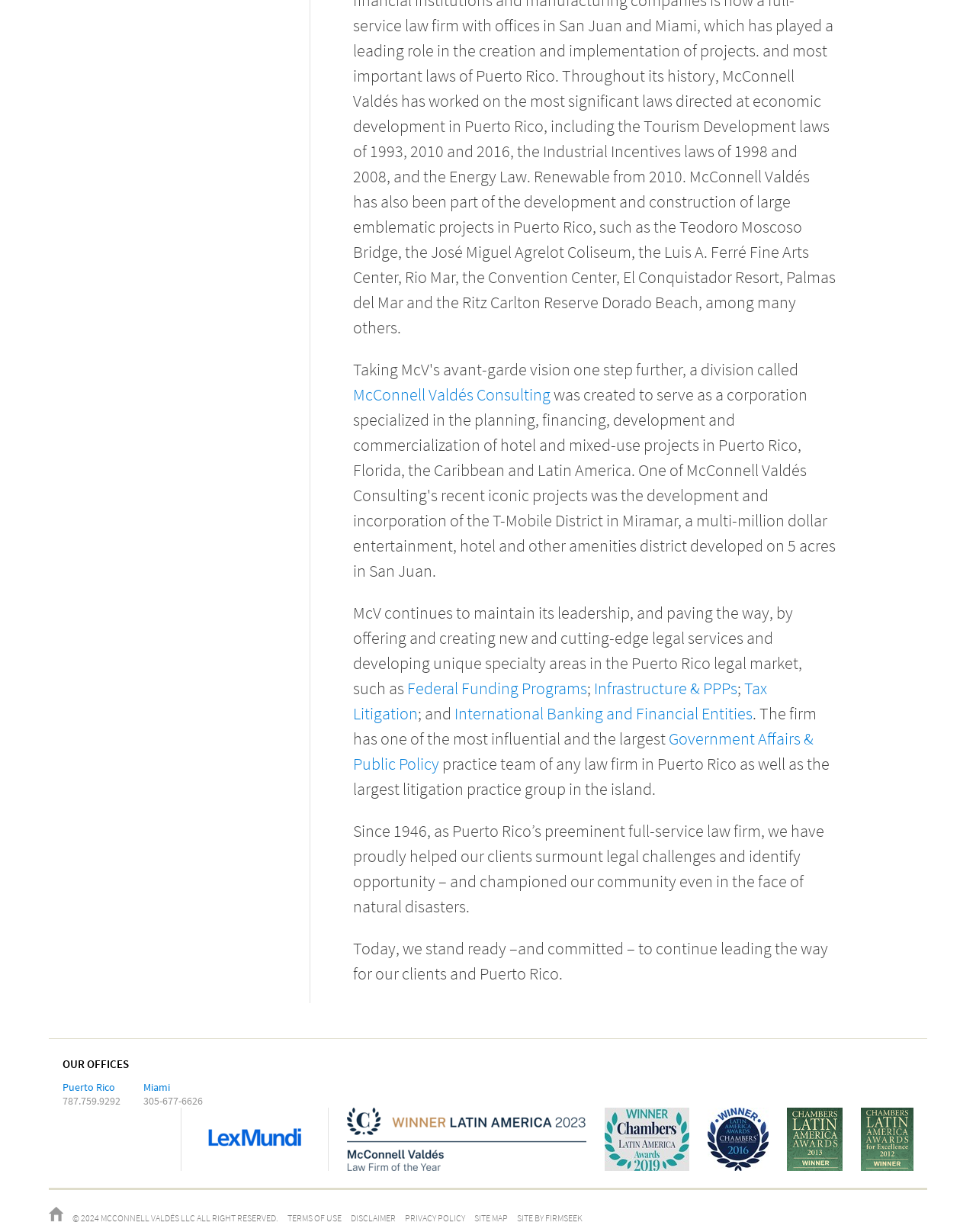Show me the bounding box coordinates of the clickable region to achieve the task as per the instruction: "Visit Federal Funding Programs".

[0.417, 0.55, 0.602, 0.567]